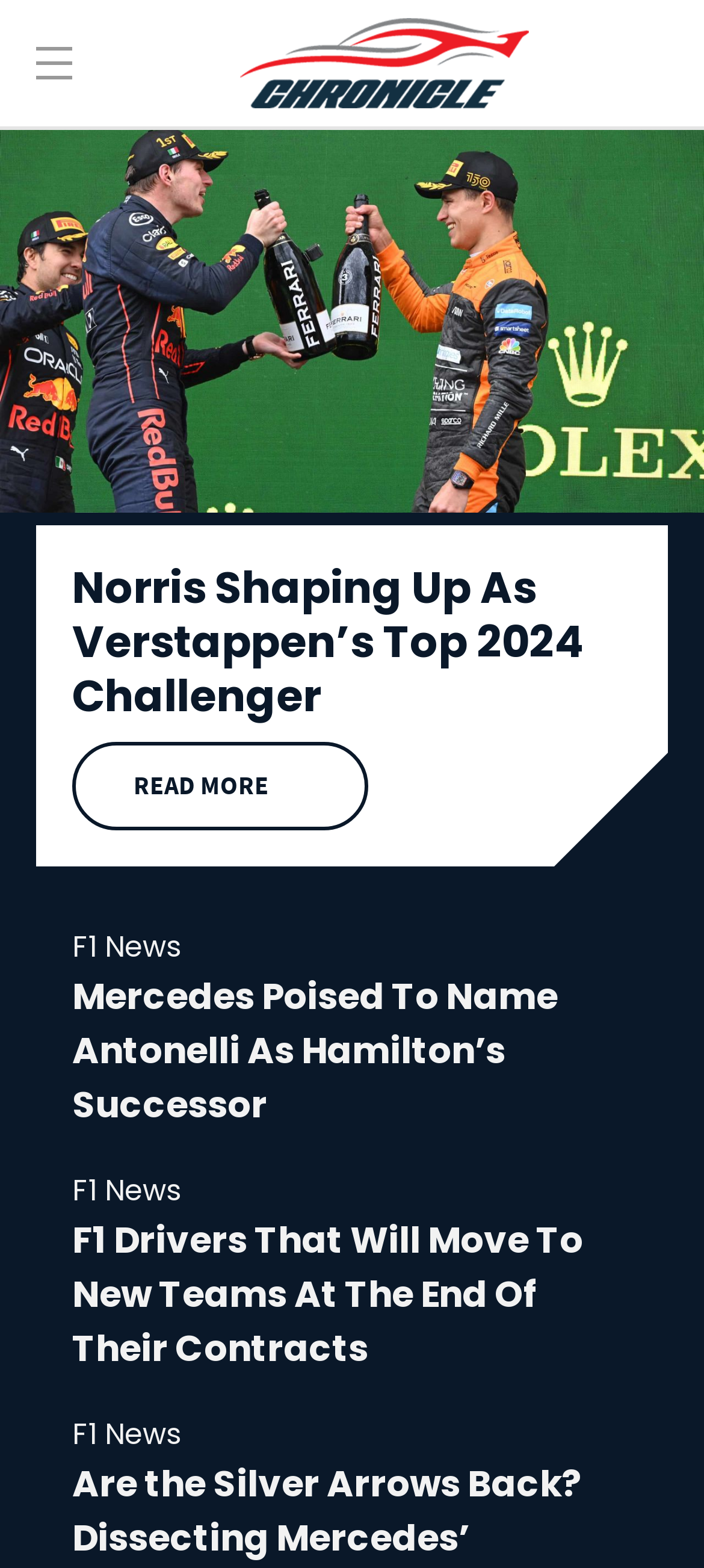What is the title of the first news article?
Please look at the screenshot and answer in one word or a short phrase.

Norris Shaping Up As Verstappen’s Top 2024 Challenger